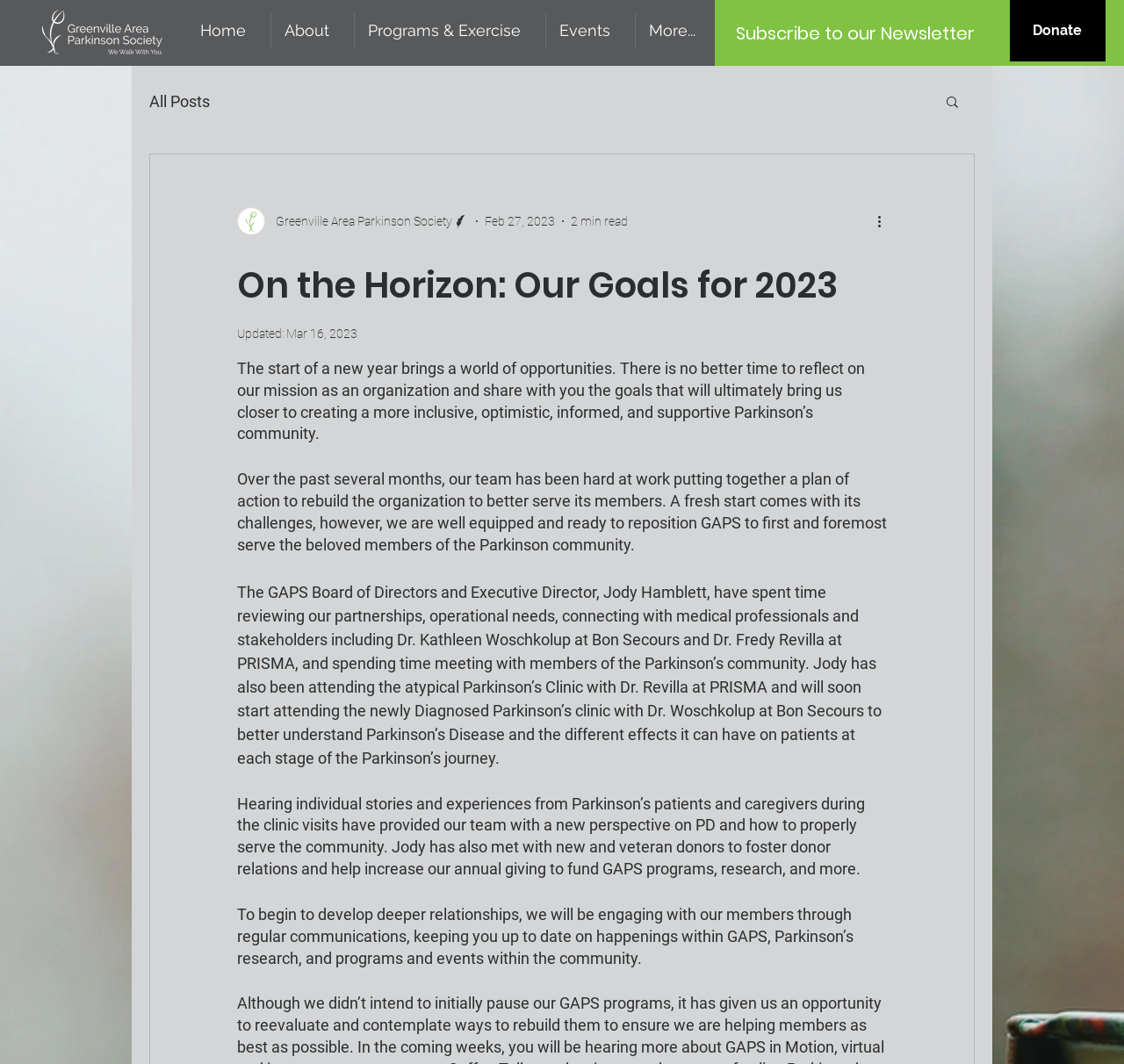Find the bounding box coordinates of the area to click in order to follow the instruction: "Click the 'Home' link".

[0.167, 0.012, 0.241, 0.045]